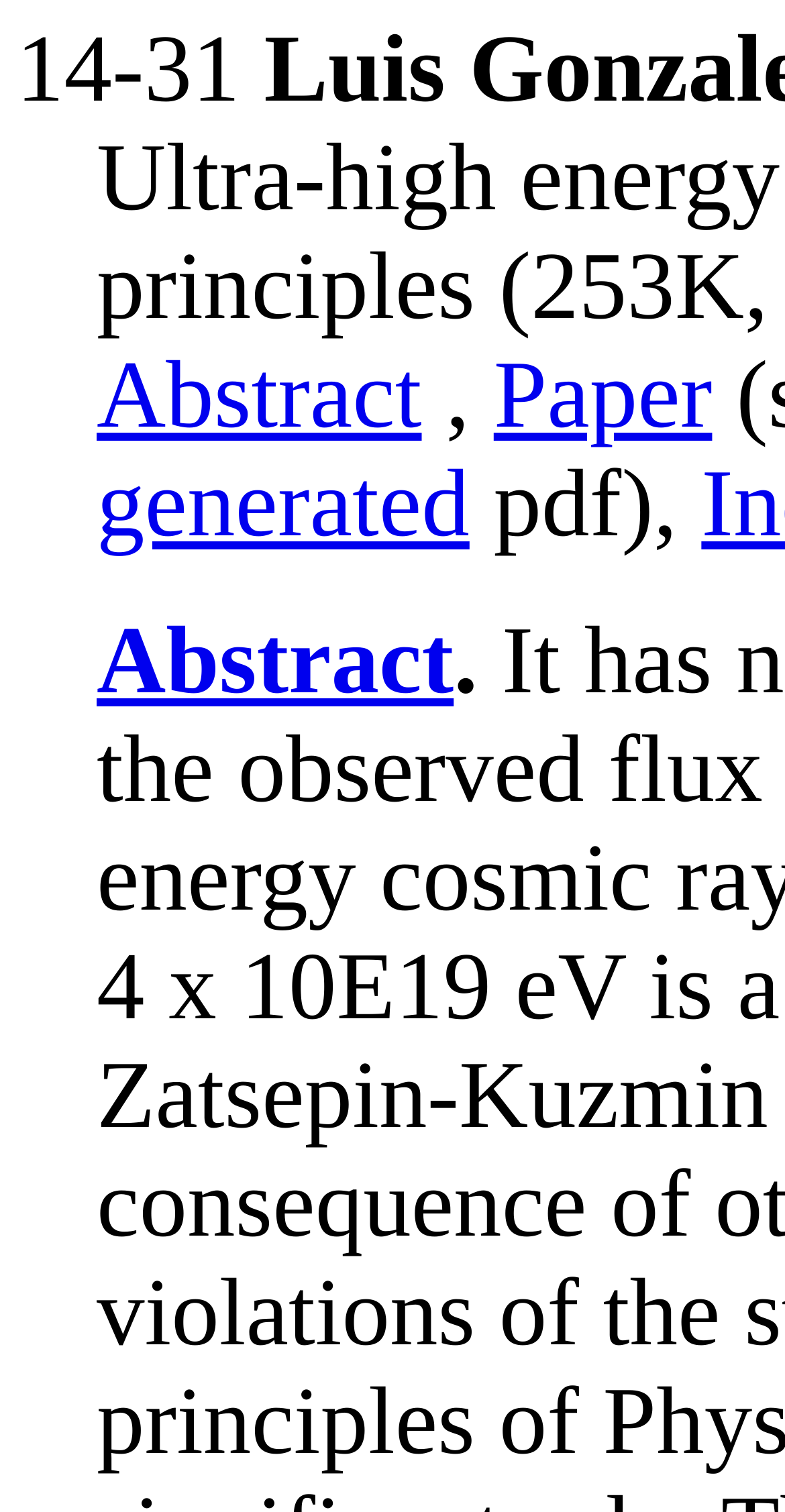How many periods are there on the webpage?
Refer to the screenshot and deliver a thorough answer to the question presented.

There is one period on the webpage, located at coordinates [0.578, 0.403, 0.609, 0.472].